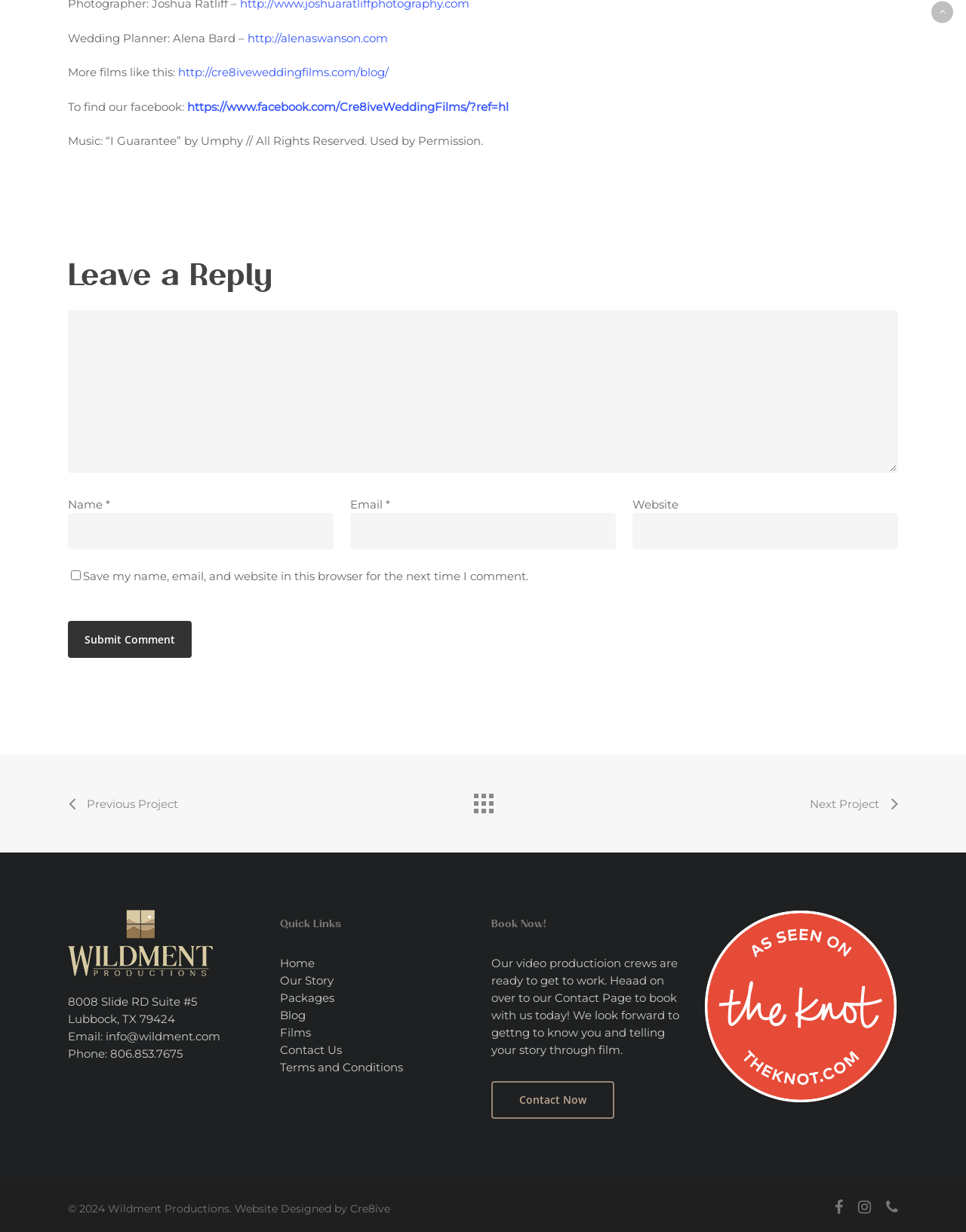Find the bounding box of the UI element described as: "Contact Page". The bounding box coordinates should be given as four float values between 0 and 1, i.e., [left, top, right, bottom].

[0.574, 0.804, 0.654, 0.815]